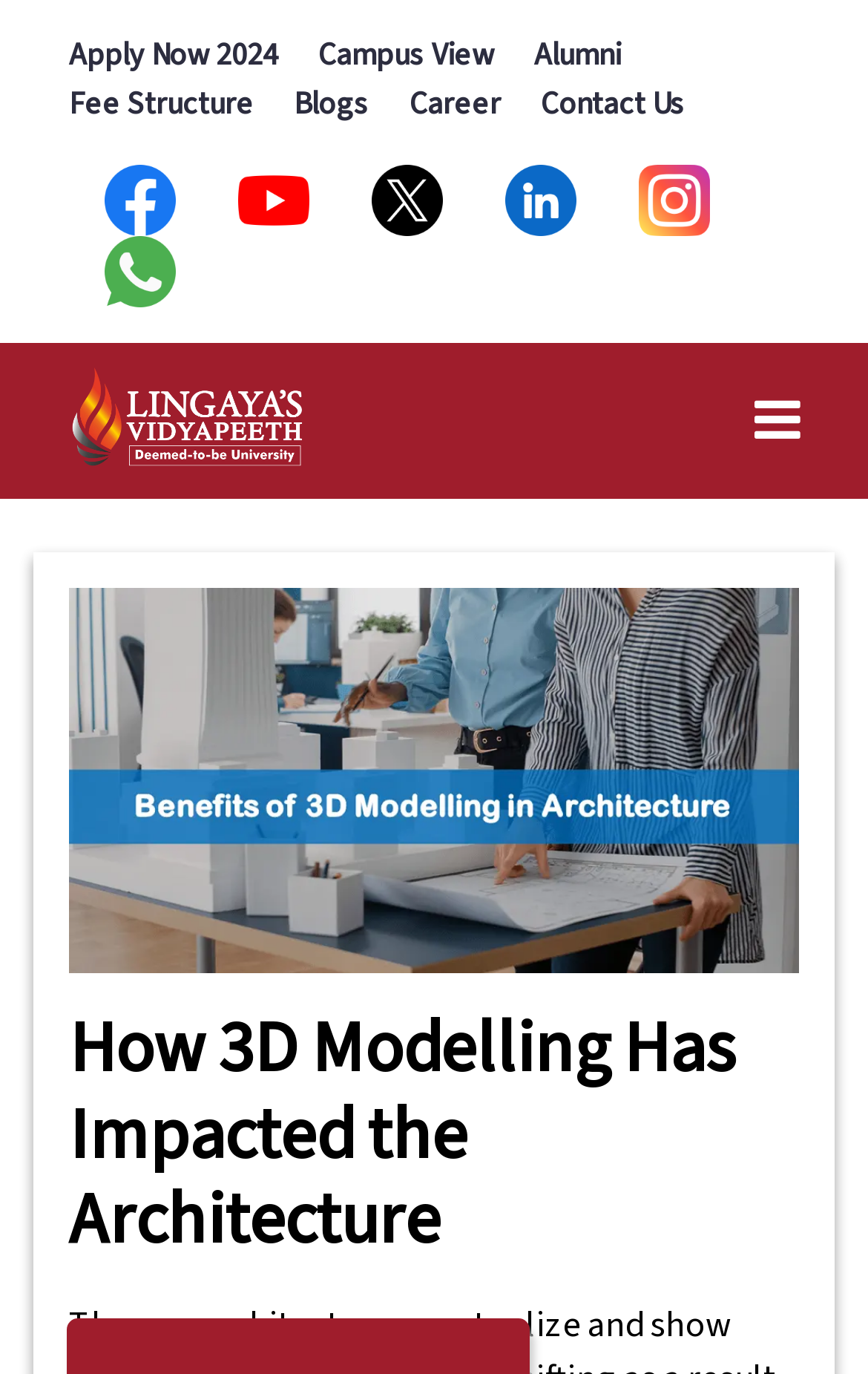Please identify the bounding box coordinates of the region to click in order to complete the given instruction: "Click Apply Now 2024". The coordinates should be four float numbers between 0 and 1, i.e., [left, top, right, bottom].

[0.079, 0.024, 0.321, 0.057]